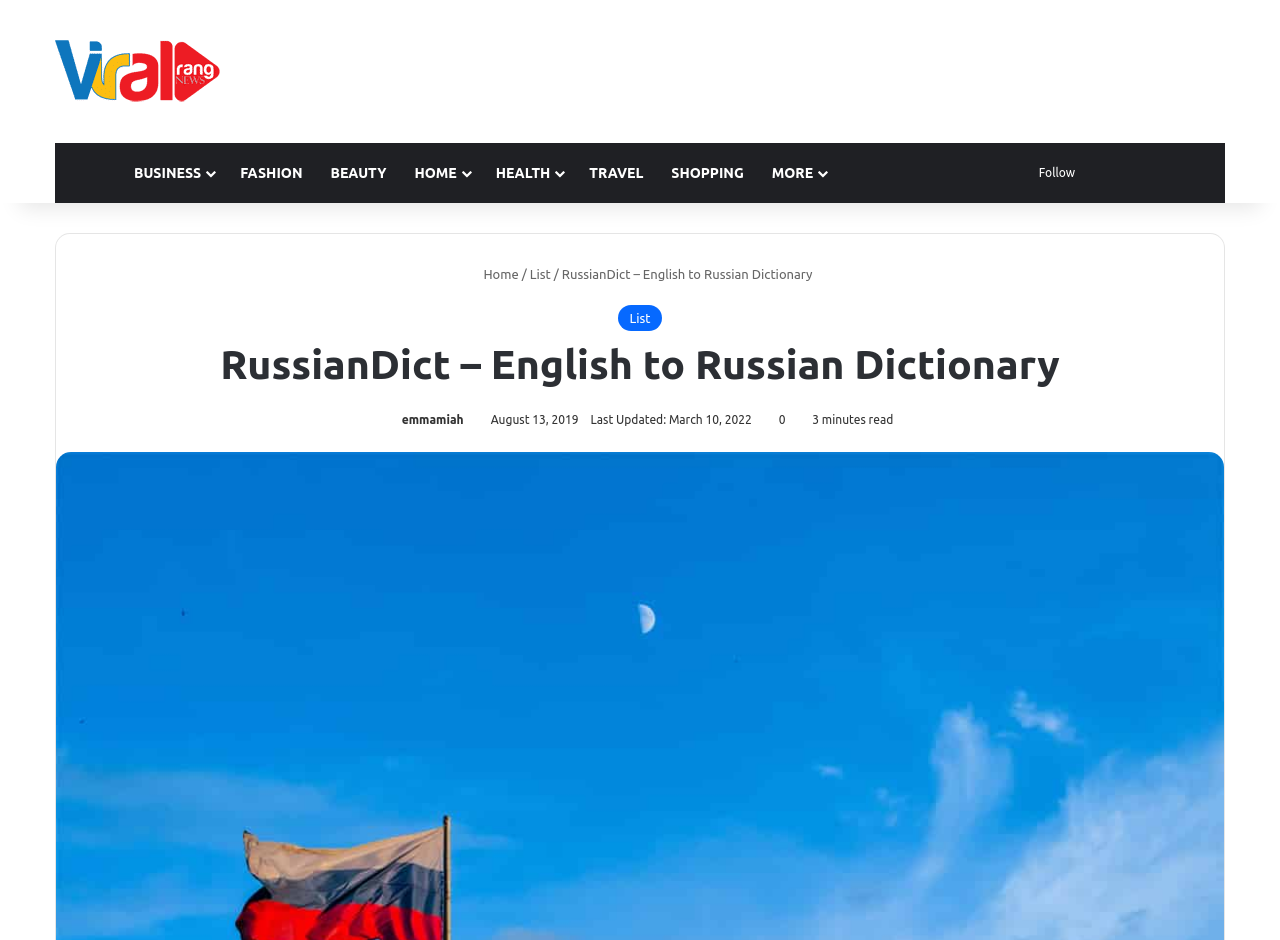What are the main categories in the primary navigation?
Refer to the screenshot and deliver a thorough answer to the question presented.

I found the primary navigation section on the webpage, which contains links to different categories. The main categories listed are HOME, BUSINESS, FASHION, BEAUTY, and more.